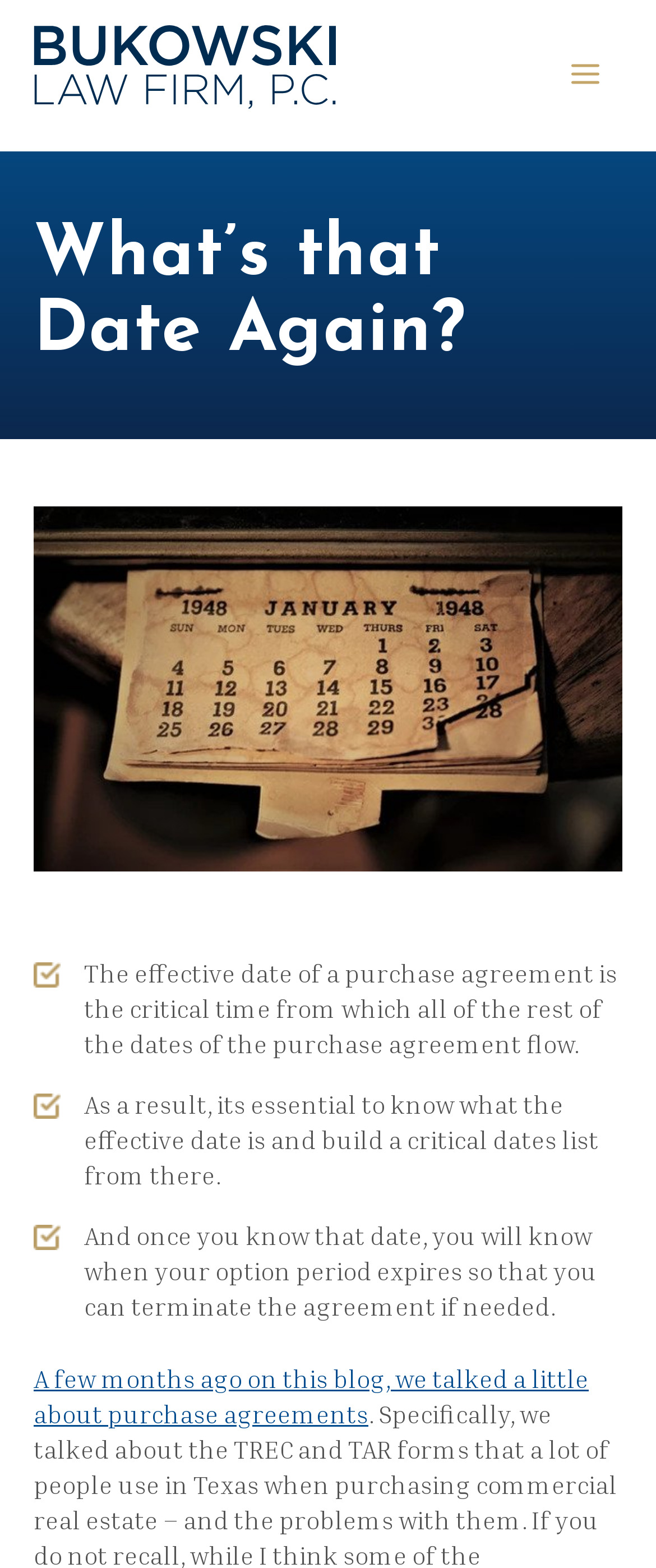Write an extensive caption that covers every aspect of the webpage.

The webpage is about a law firm, Bukowski Law Firm, specializing in commercial real estate law in Austin, TX. At the top left corner, there is a logo of the law firm, accompanied by an image. On the top right corner, there is a main menu button. 

Below the logo, there is a heading "What's that Date Again?" with an image beside it. The image takes up most of the width of the page. 

Underneath the heading and image, there are three paragraphs of text. The first paragraph explains the importance of the effective date of a purchase agreement. The second paragraph emphasizes the need to know the effective date to build a critical dates list. The third paragraph mentions the option period expiration date and the possibility of terminating the agreement if needed.

There is also a link to a previous blog post about purchase agreements, located at the bottom of the page.